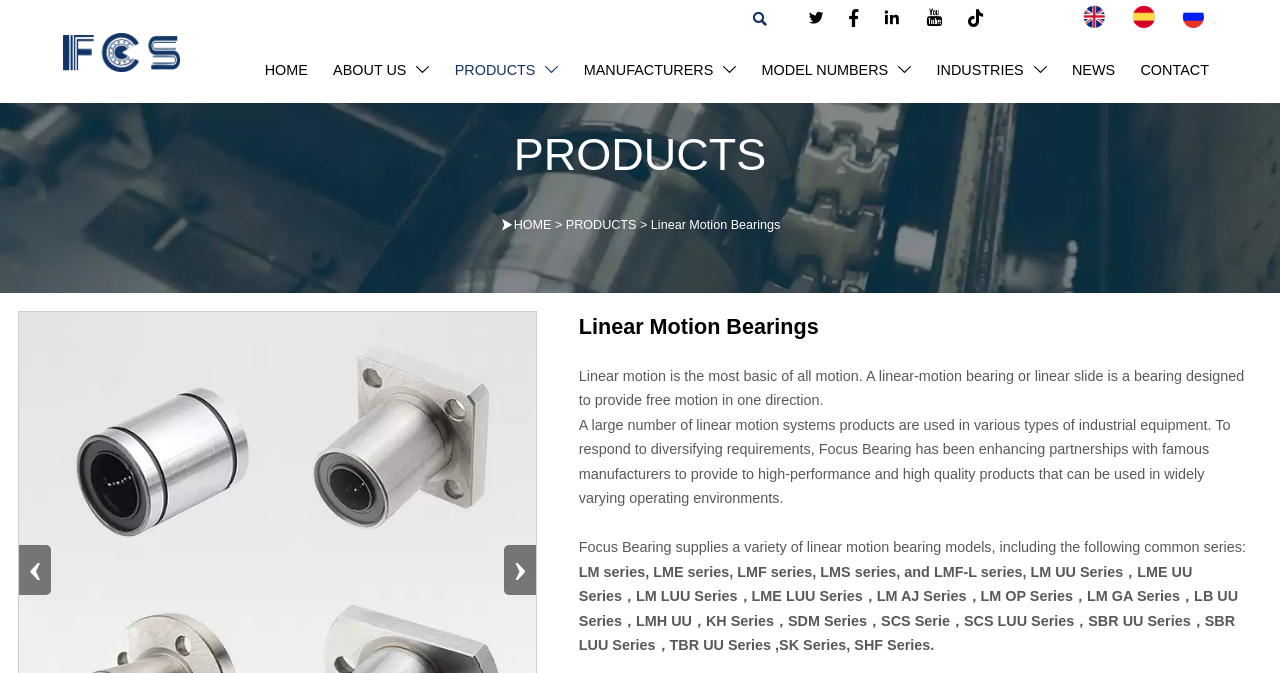Please examine the image and answer the question with a detailed explanation:
What is the company name mentioned on this webpage?

The company name 'Focus Bearing' is mentioned in the static text 'Focus Bearing supplies a variety of linear motion bearing models...' and also in the logo image description, indicating that Focus Bearing is the company related to linear motion bearings.